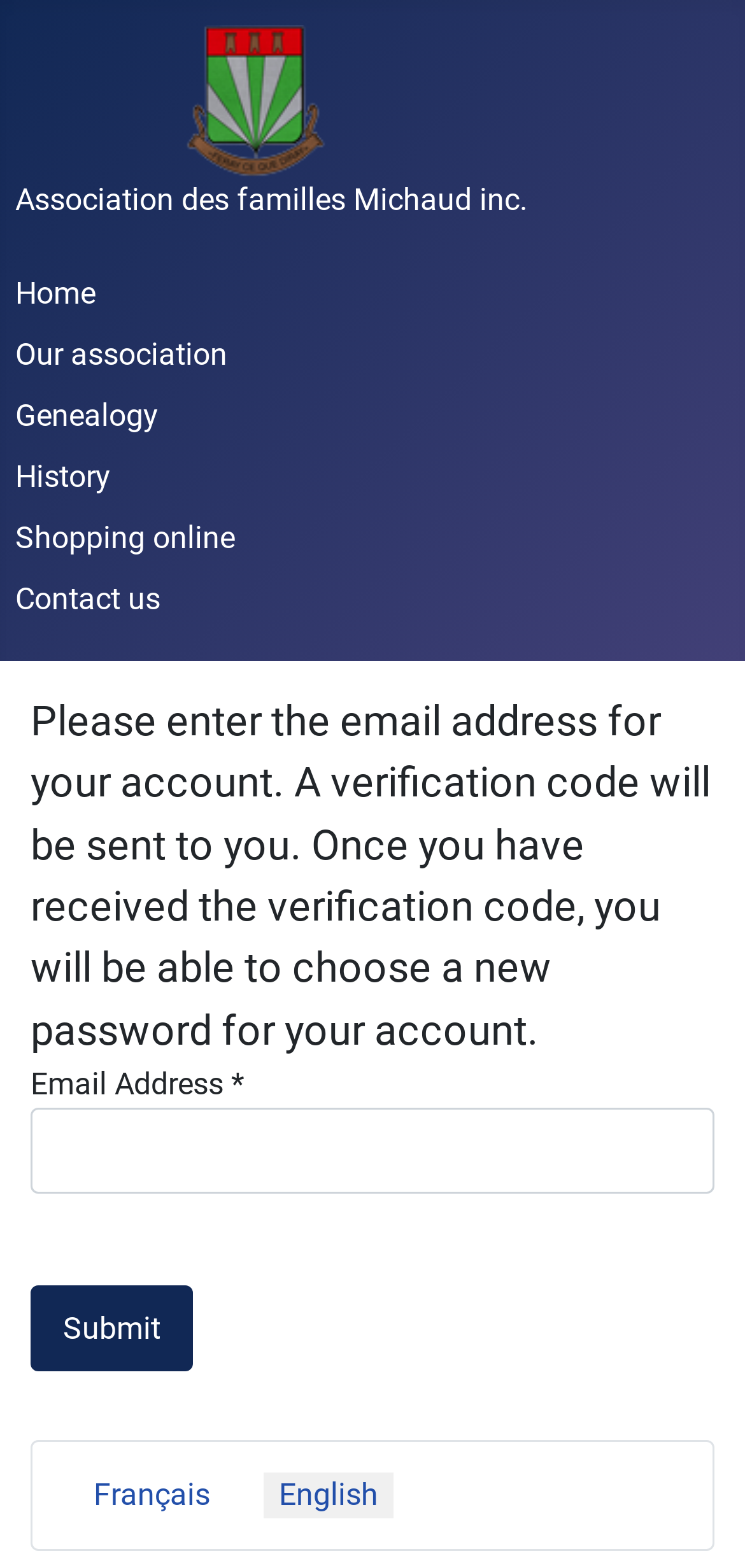Please identify the bounding box coordinates of the clickable area that will allow you to execute the instruction: "check out Laurence's Facebook page".

None